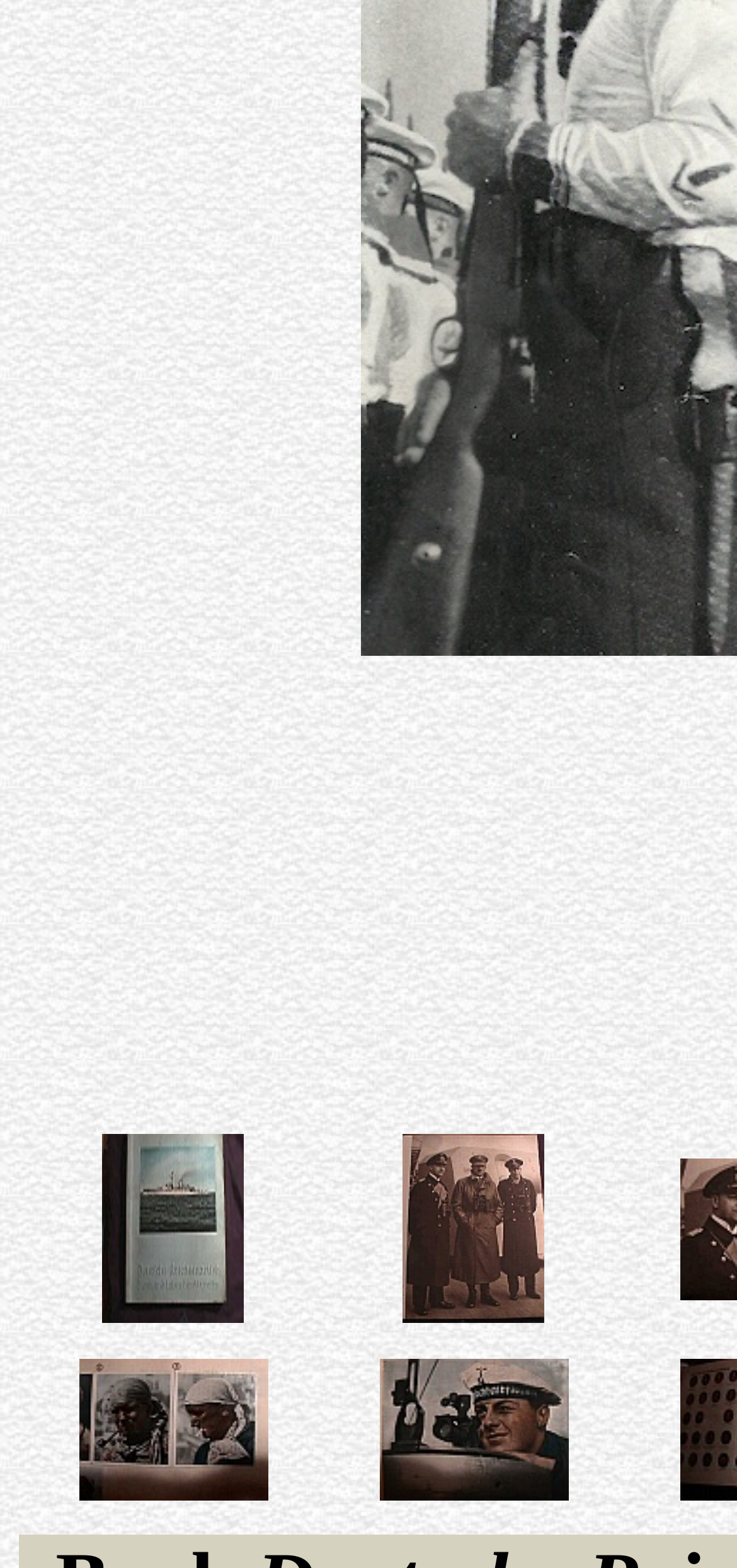How many Kriegsmarine links are there?
Based on the image, respond with a single word or phrase.

4